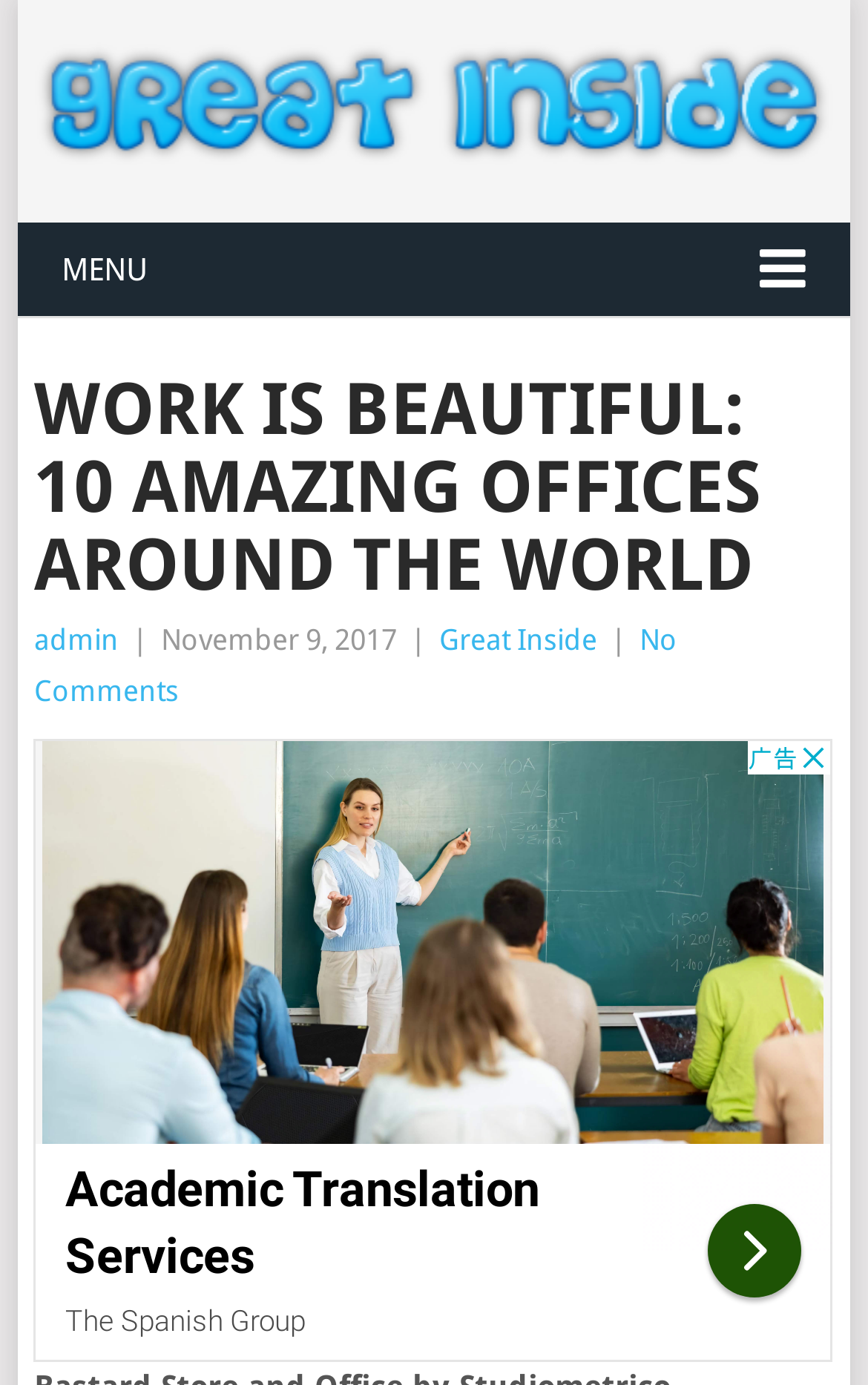Describe the entire webpage, focusing on both content and design.

The webpage is about showcasing 10 amazing offices around the world, with a focus on the beauty of workspaces. At the top of the page, there is a large heading that reads "WORK IS BEAUTIFUL: 10 AMAZING OFFICES AROUND THE WORLD". Below this heading, there are several links and text elements, including a link to "admin", a separator character "|", a date "November 9, 2017", and links to "Great Inside" and "No Comments". 

To the left of the heading, there is a link labeled "MENU" with an icon. The menu link is positioned above a large advertisement iframe that takes up most of the page's width. The advertisement is located in the middle of the page, spanning from the top to the bottom.